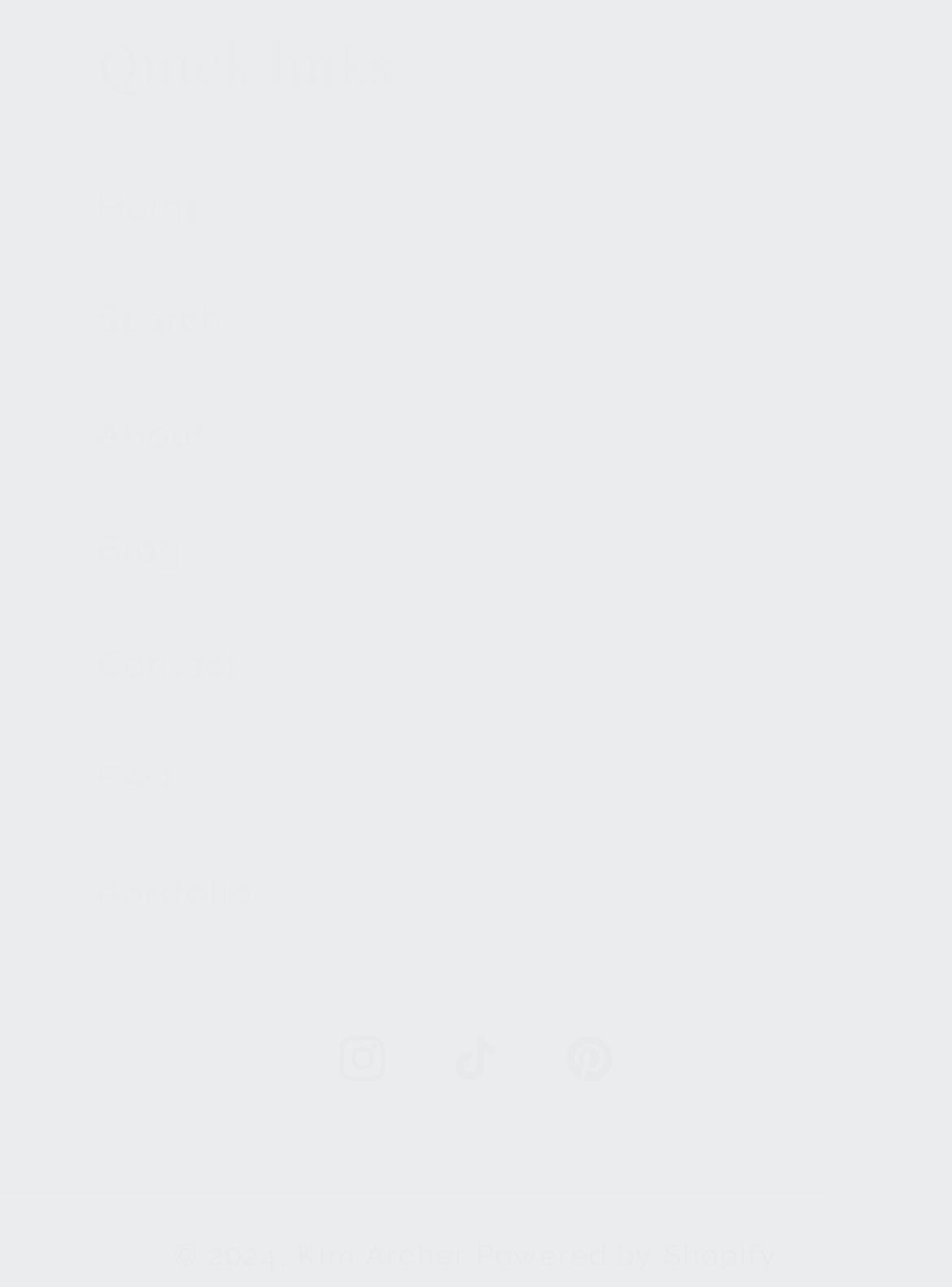Look at the image and give a detailed response to the following question: What platform is the website powered by?

The website is powered by Shopify because the link 'Powered by Shopify' is located at the bottom of the page with a bounding box coordinate of [0.5, 0.961, 0.818, 0.988].